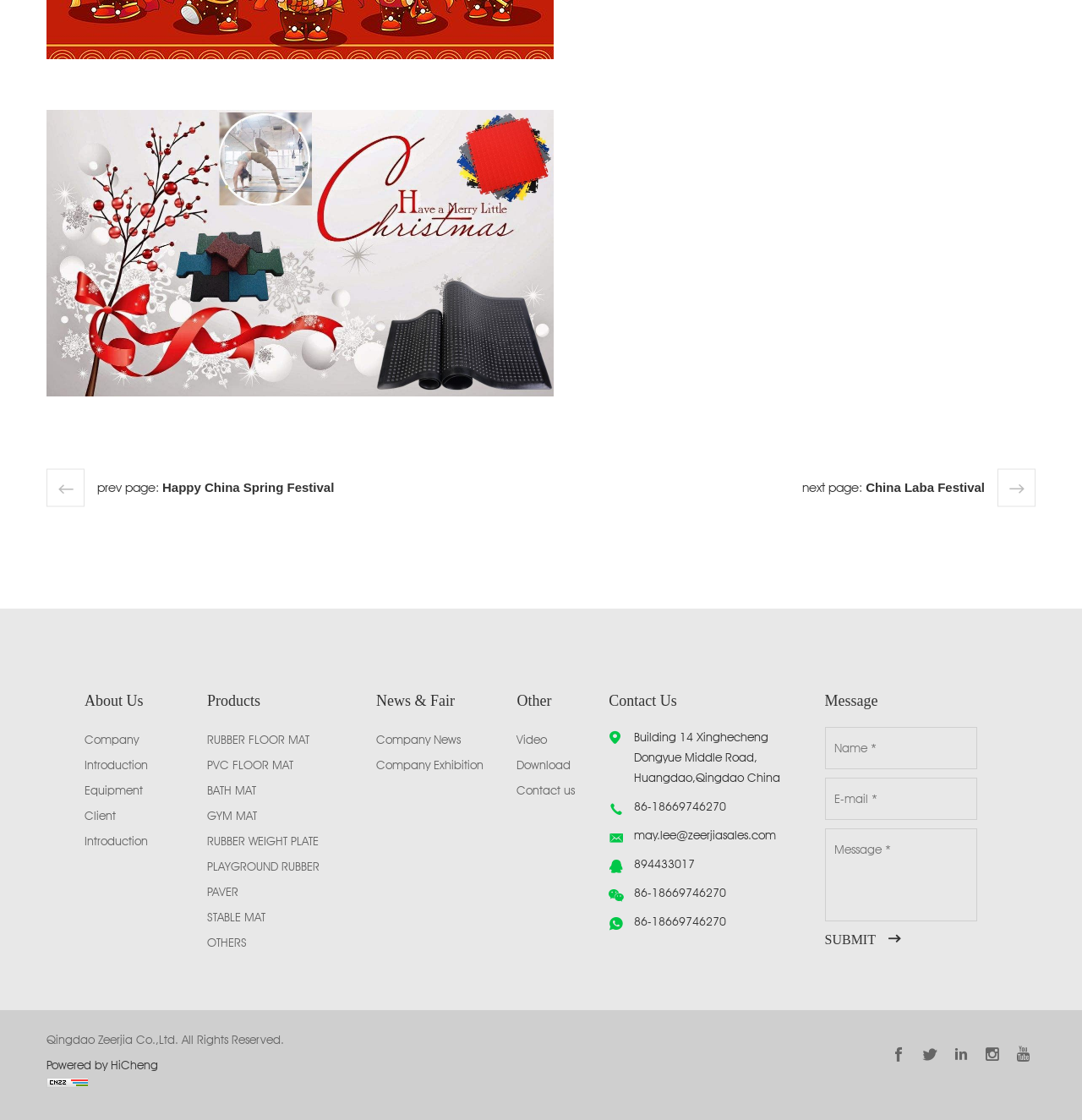Predict the bounding box for the UI component with the following description: "STABLE MAT".

[0.191, 0.813, 0.245, 0.825]